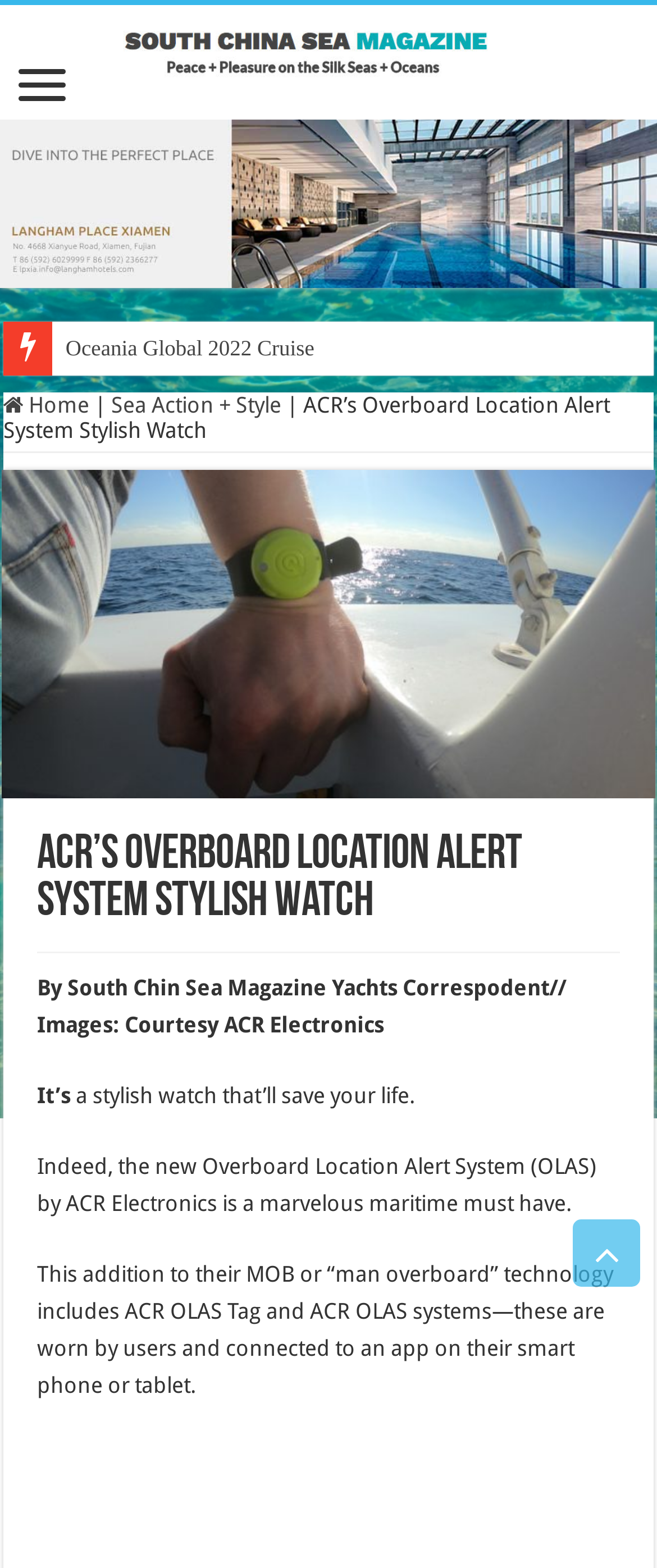Please give a one-word or short phrase response to the following question: 
What is connected to the OLAS system?

smart phone or tablet